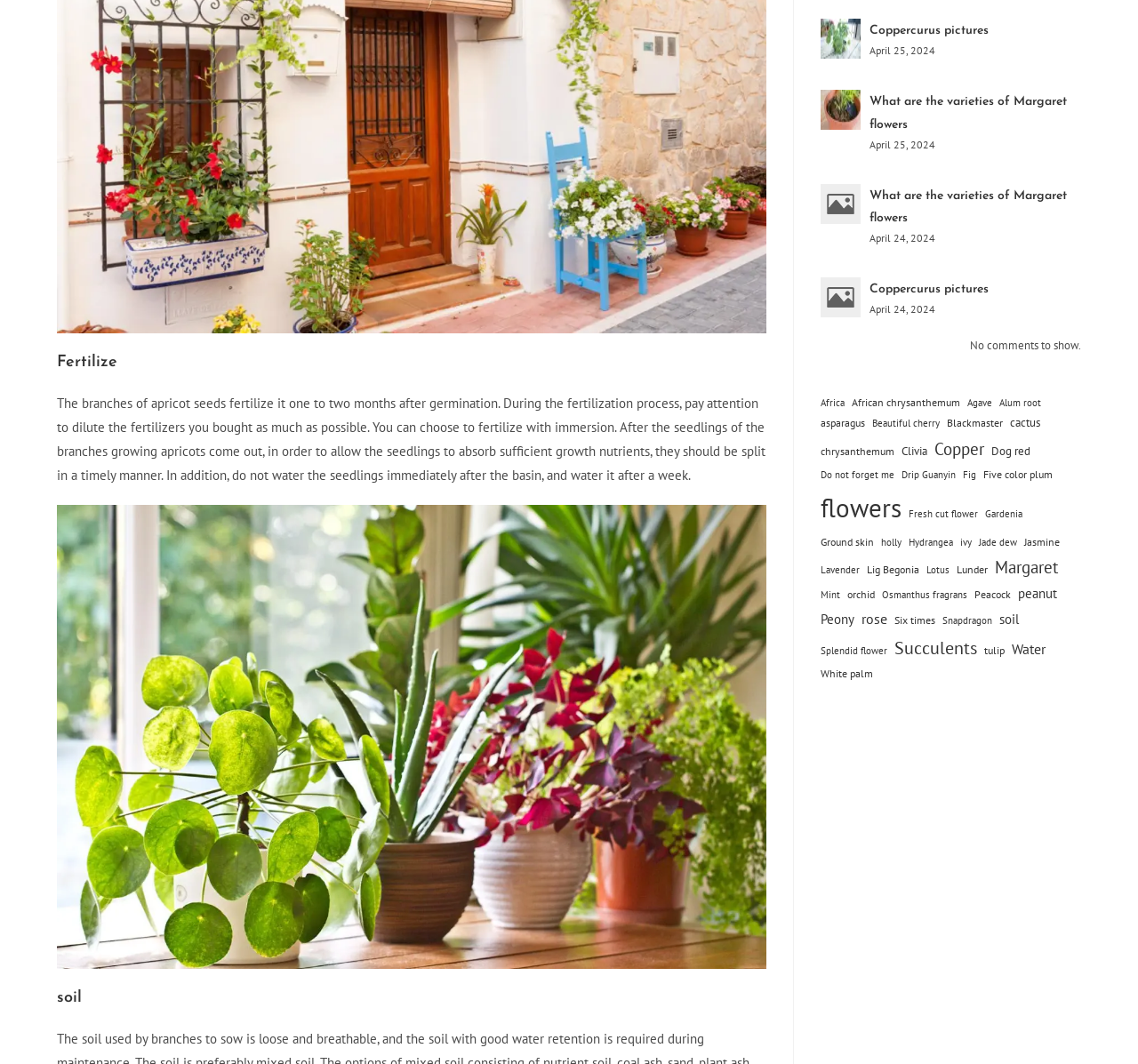Answer the question with a brief word or phrase:
How many items are related to 'Copper'?

50 items